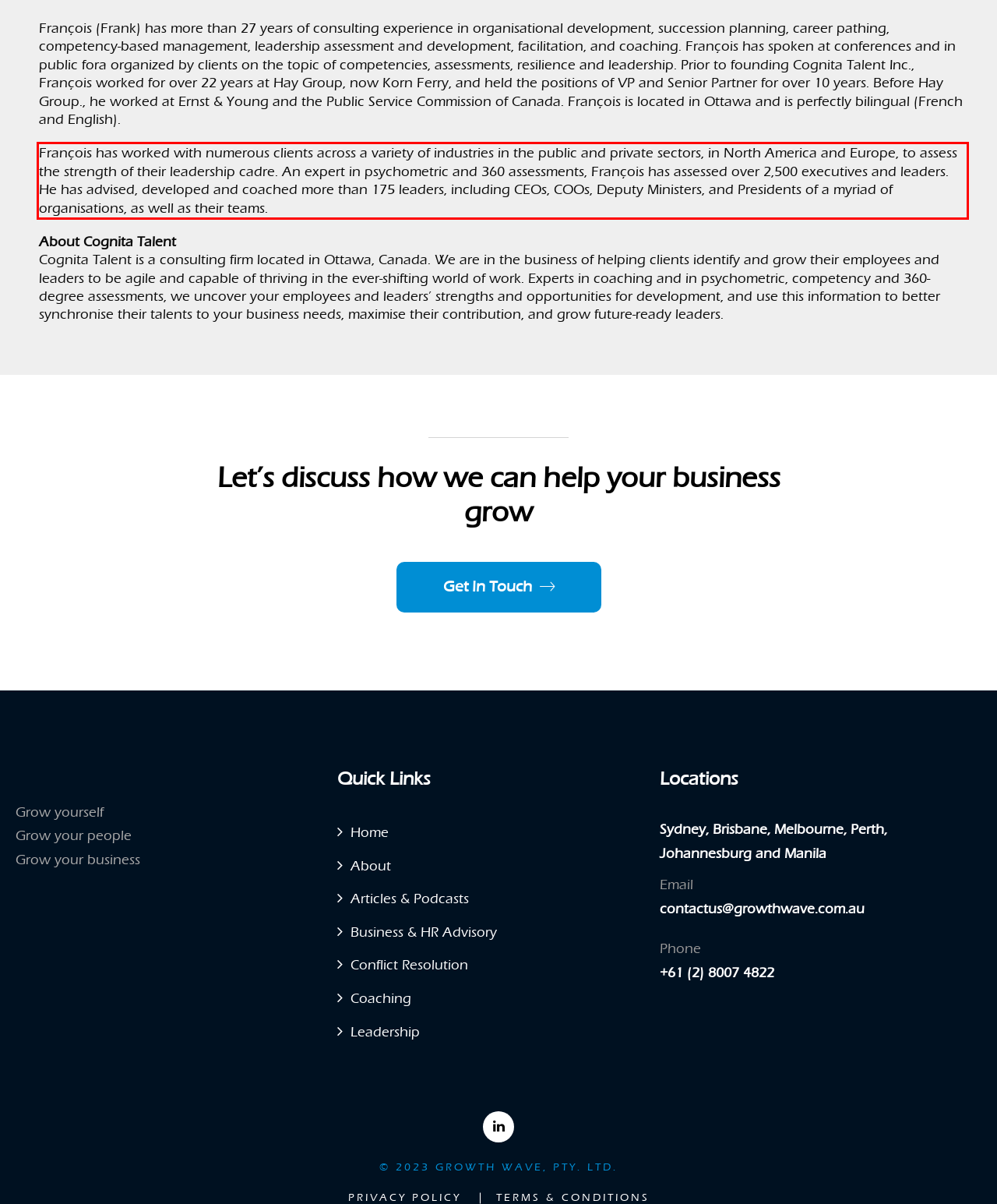Please examine the screenshot of the webpage and read the text present within the red rectangle bounding box.

François has worked with numerous clients across a variety of industries in the public and private sectors, in North America and Europe, to assess the strength of their leadership cadre. An expert in psychometric and 360 assessments, François has assessed over 2,500 executives and leaders. He has advised, developed and coached more than 175 leaders, including CEOs, COOs, Deputy Ministers, and Presidents of a myriad of organisations, as well as their teams.